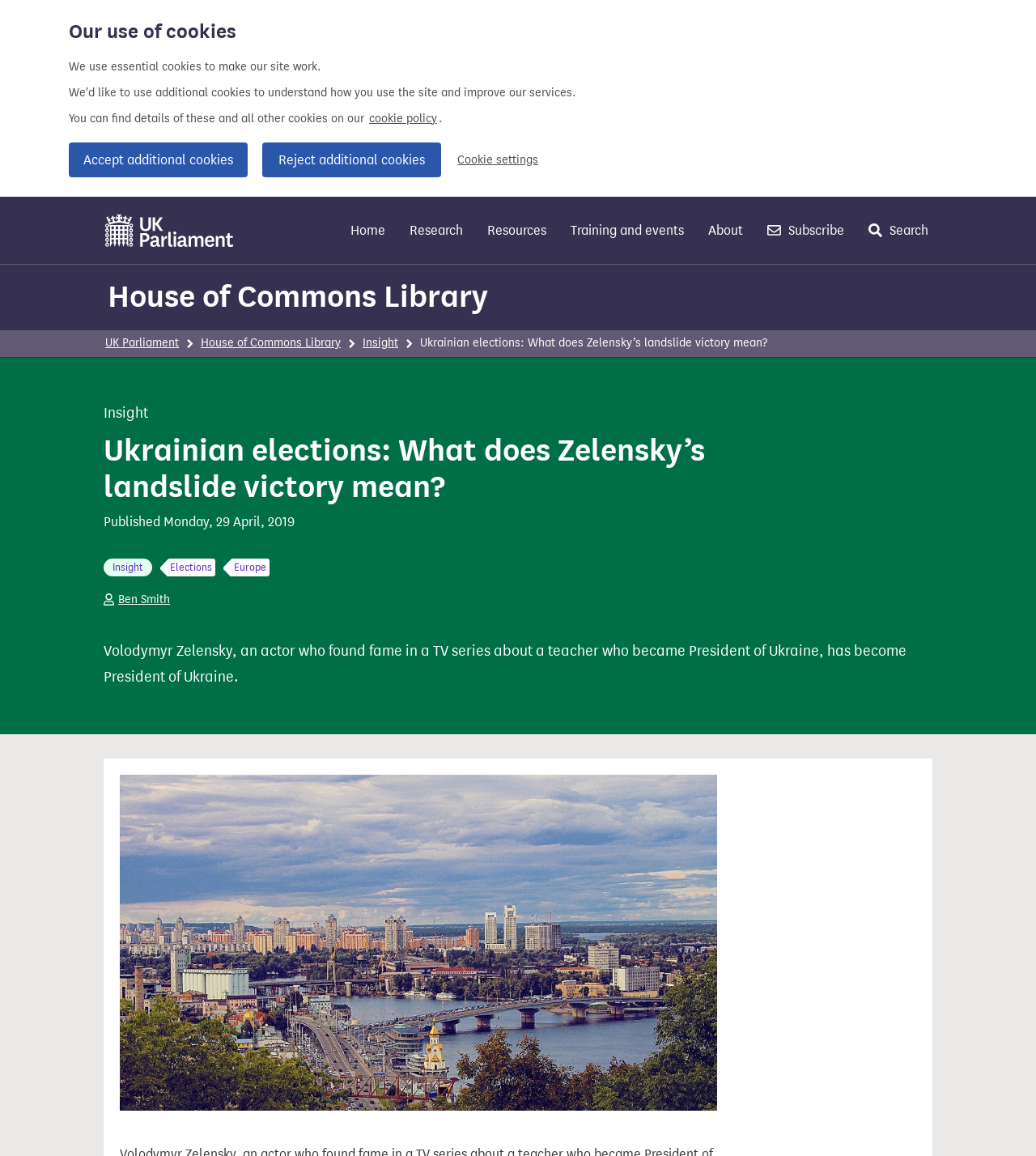Highlight the bounding box coordinates of the region I should click on to meet the following instruction: "Go to the House of Commons Library".

[0.1, 0.237, 0.475, 0.276]